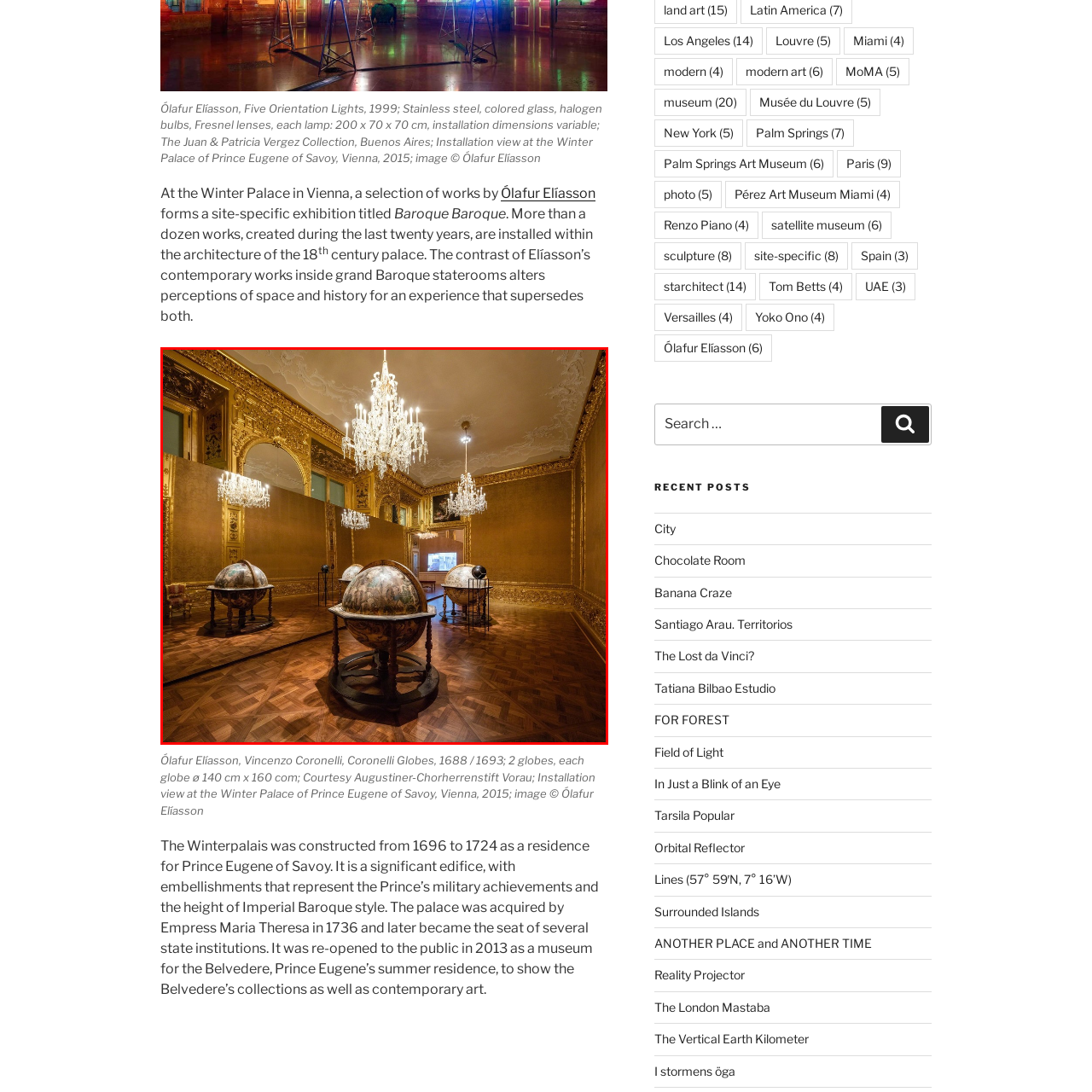Detail the contents of the image within the red outline in an elaborate manner.

The image captures an elegant installation view of "Coronelli Globes" created by Ólafur Elíasson and Vincenzo Coronelli, featuring two stunning globes from 1688 and 1693. These globes, each measuring approximately 140 cm in diameter and 160 cm in height, are beautifully displayed in the opulent setting of the Winter Palace of Prince Eugene of Savoy in Vienna. The palace itself, adorned with grand Baroque architecture, enhances the historical significance of the globes, juxtaposing Elíasson’s contemporary touch with the majestic embellishments of the 18th century.

In the image, the globes are strategically positioned on intricately designed pedestals, drawing attention to their detailed craftsmanship. The room is further adorned with ornate chandeliers, reflecting the lavishness of the Baroque era, while the golden-hued walls and polished parquet flooring contribute to the overall luxurious atmosphere. This installation creates a dialogue between the past and present, inviting viewers to reflect on the interplay between art, history, and the concept of space within this historically rich environment. The exhibition, titled "Baroque Baroque," showcases how contemporary artworks can transform and reinterpret traditional settings, elevating the experience for visitors.